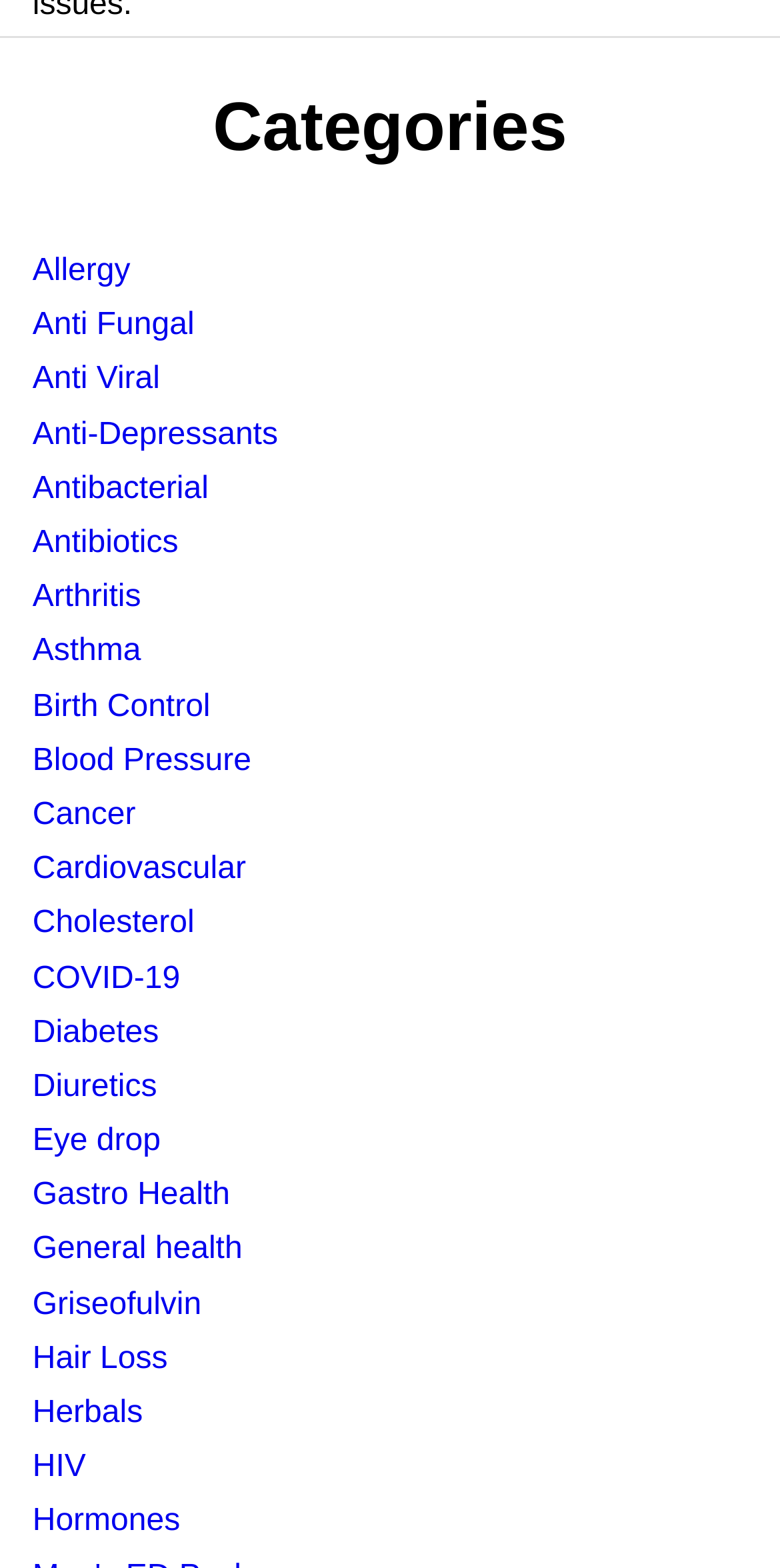Determine the bounding box coordinates of the clickable element to achieve the following action: 'go to March 2023 archives'. Provide the coordinates as four float values between 0 and 1, formatted as [left, top, right, bottom].

None